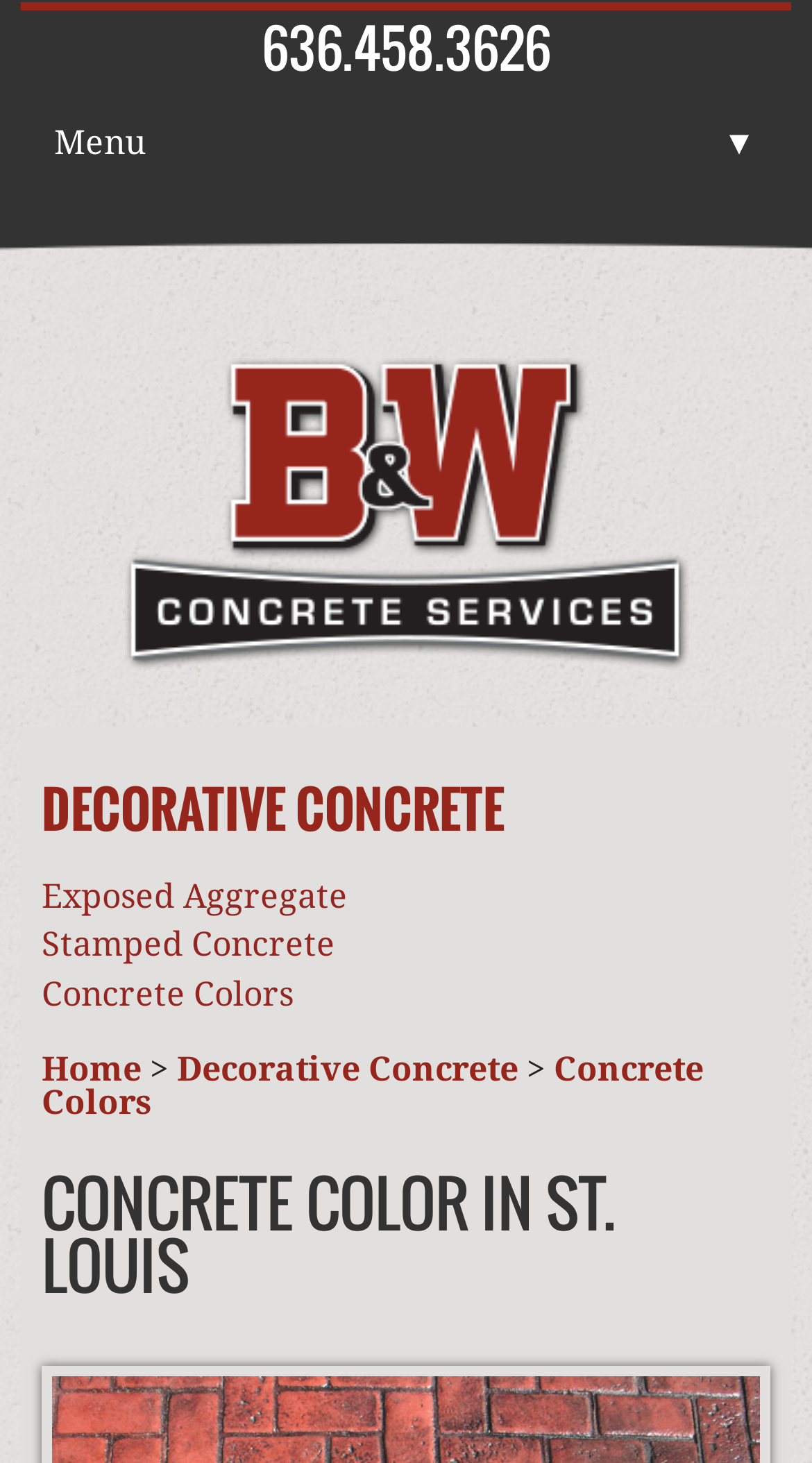Illustrate the webpage thoroughly, mentioning all important details.

The webpage is about B&W Concrete Services, a company that provides color concrete services to enhance landscapes and homes. At the top right corner, there is a phone number "636.458.3626" and a "Menu" button with a dropdown arrow. Below the phone number, there is a horizontal menu bar with links to various pages, including "About", "Flatwork", "Decorative Concrete", "Foundations", "Gallery", and "Contact".

On the left side of the page, there is a logo with an image, and below it, there is a heading "DECORATIVE CONCRETE" with links to subtopics such as "Exposed Aggregate", "Stamped Concrete", and "Concrete Colors". Further down, there is another link to "Home" and a breadcrumb navigation with links to "Decorative Concrete" and "Concrete Colors".

At the bottom of the page, there is a heading "CONCRETE COLOR IN ST. LOUIS" that likely serves as a title for the company's services in the St. Louis area. Overall, the webpage appears to be a service-based website that provides information about B&W Concrete Services and their offerings.